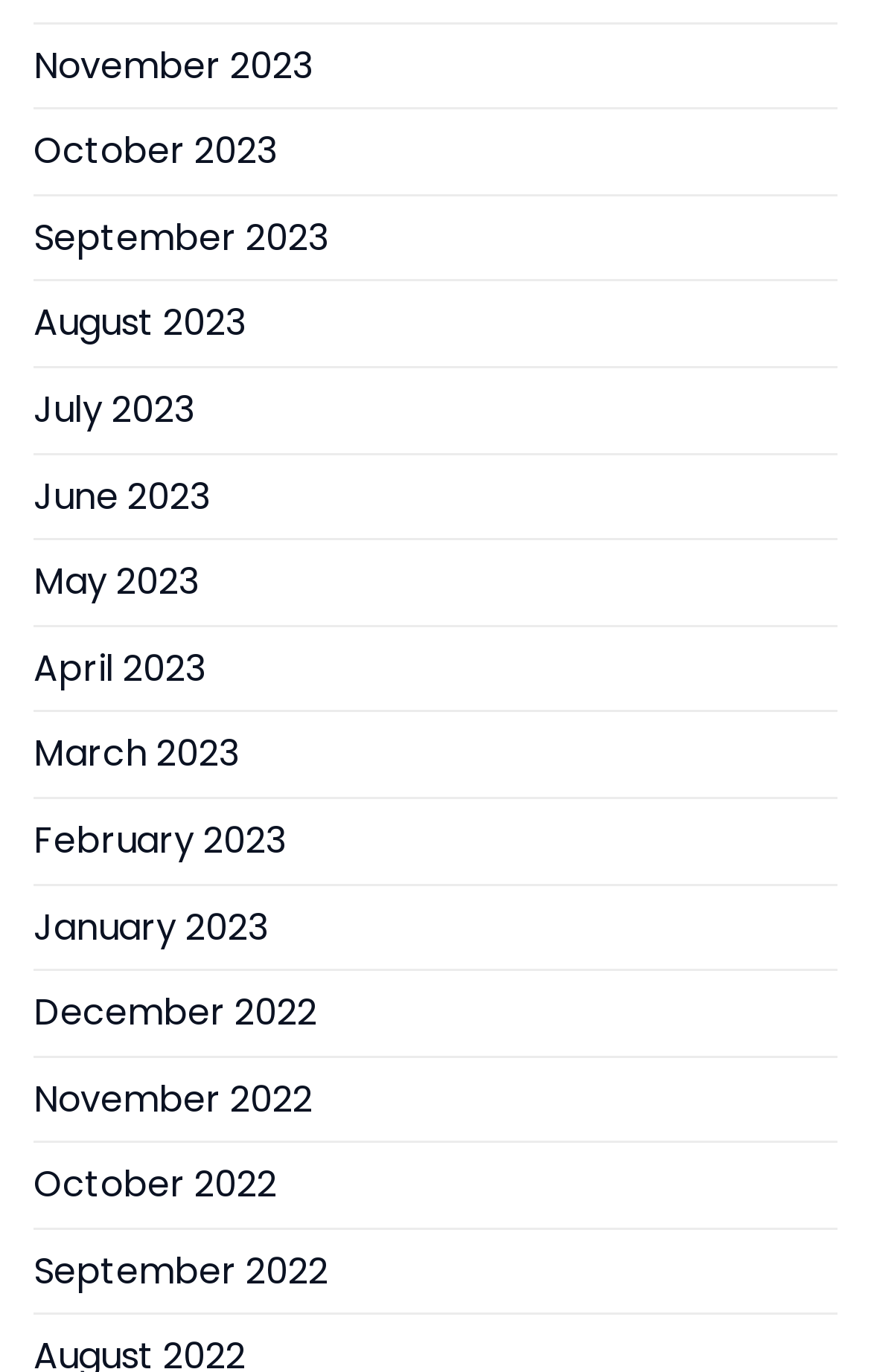What is the position of the 'June 2023' link?
From the image, respond with a single word or phrase.

Above 'May 2023'